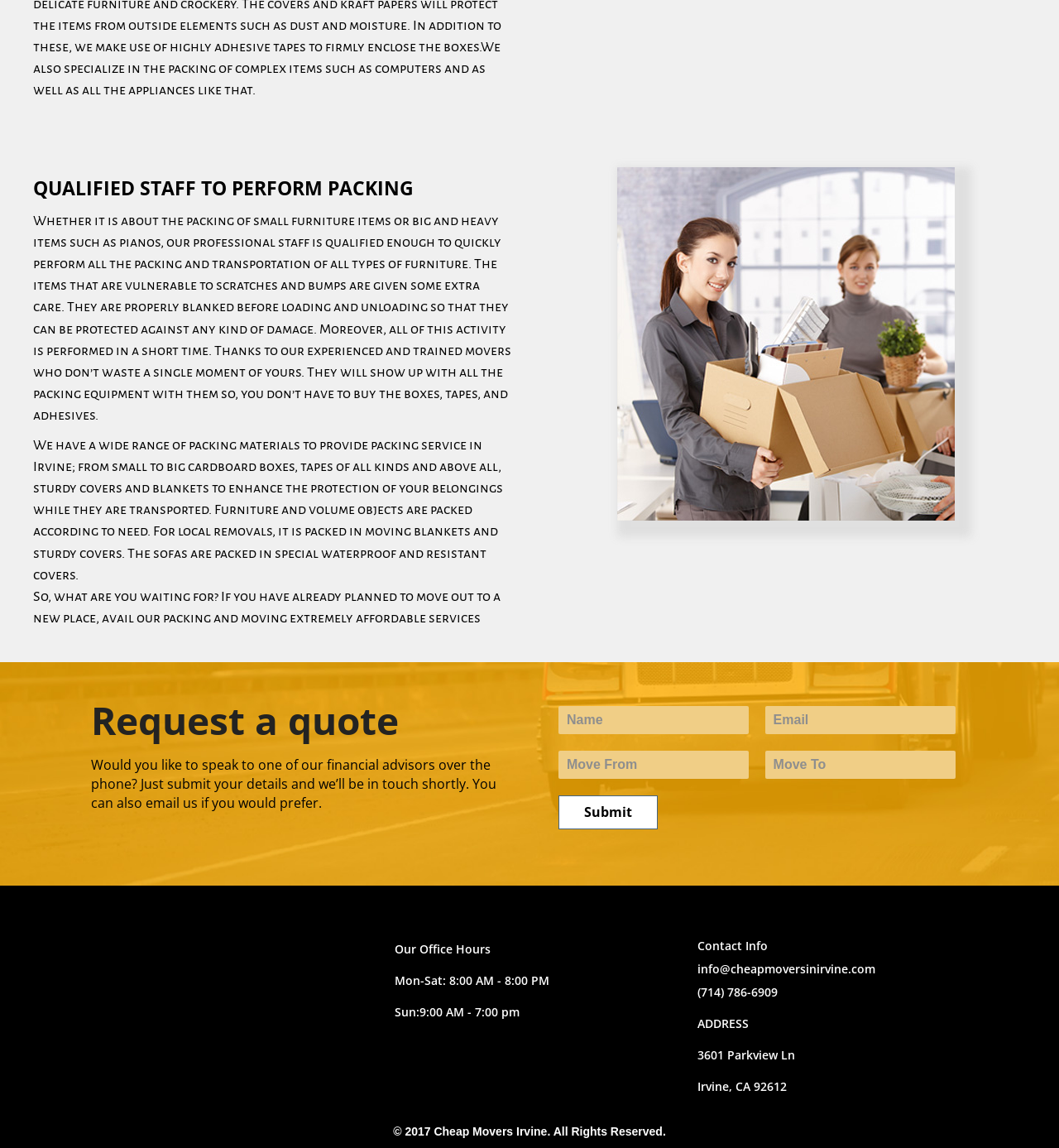What is the contact email of Cheap Movers Irvine?
Give a single word or phrase as your answer by examining the image.

info@cheapmoversinirvine.com